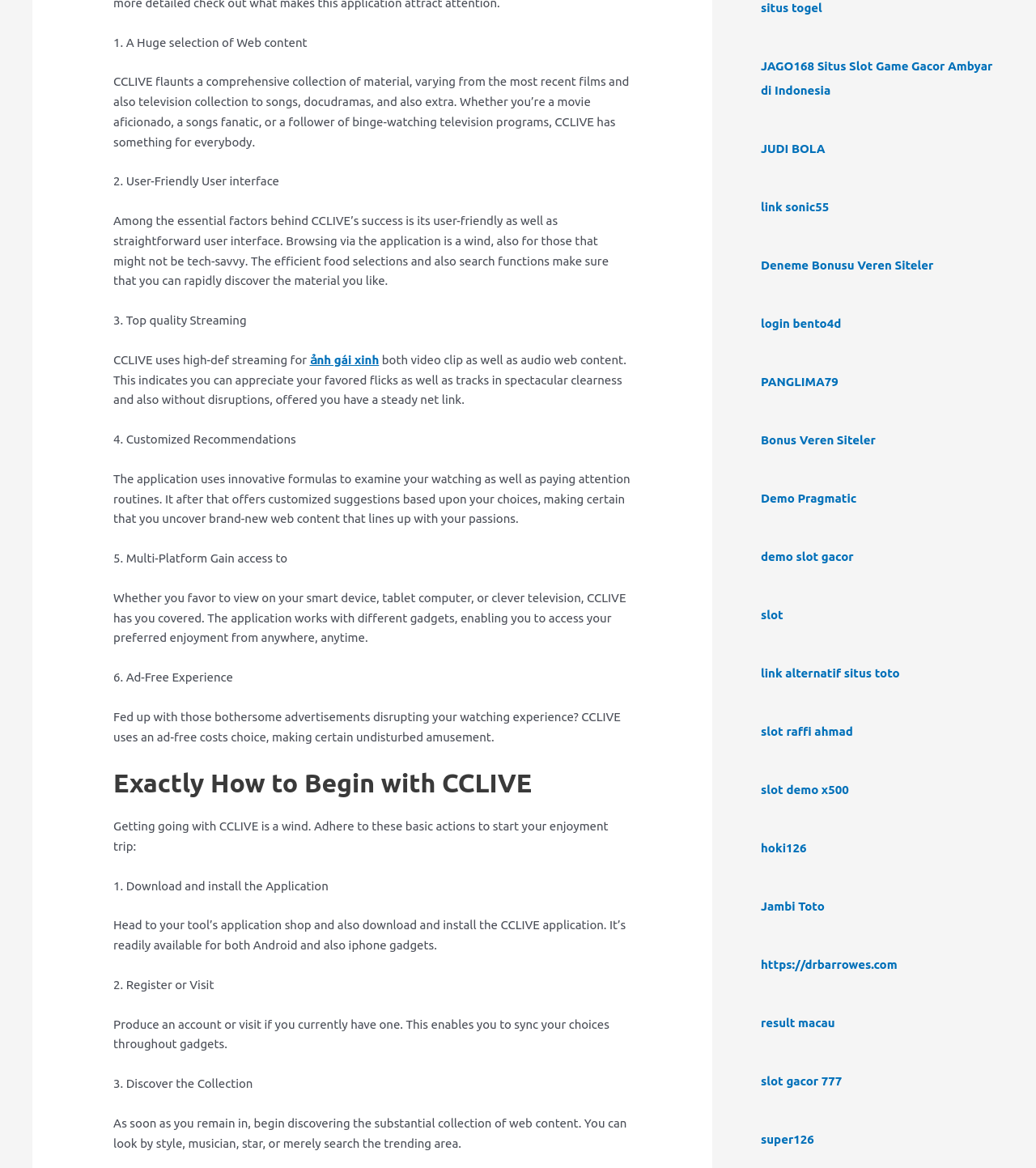Using the given description, provide the bounding box coordinates formatted as (top-left x, top-left y, bottom-right x, bottom-right y), with all values being floating point numbers between 0 and 1. Description: slot

[0.734, 0.52, 0.756, 0.532]